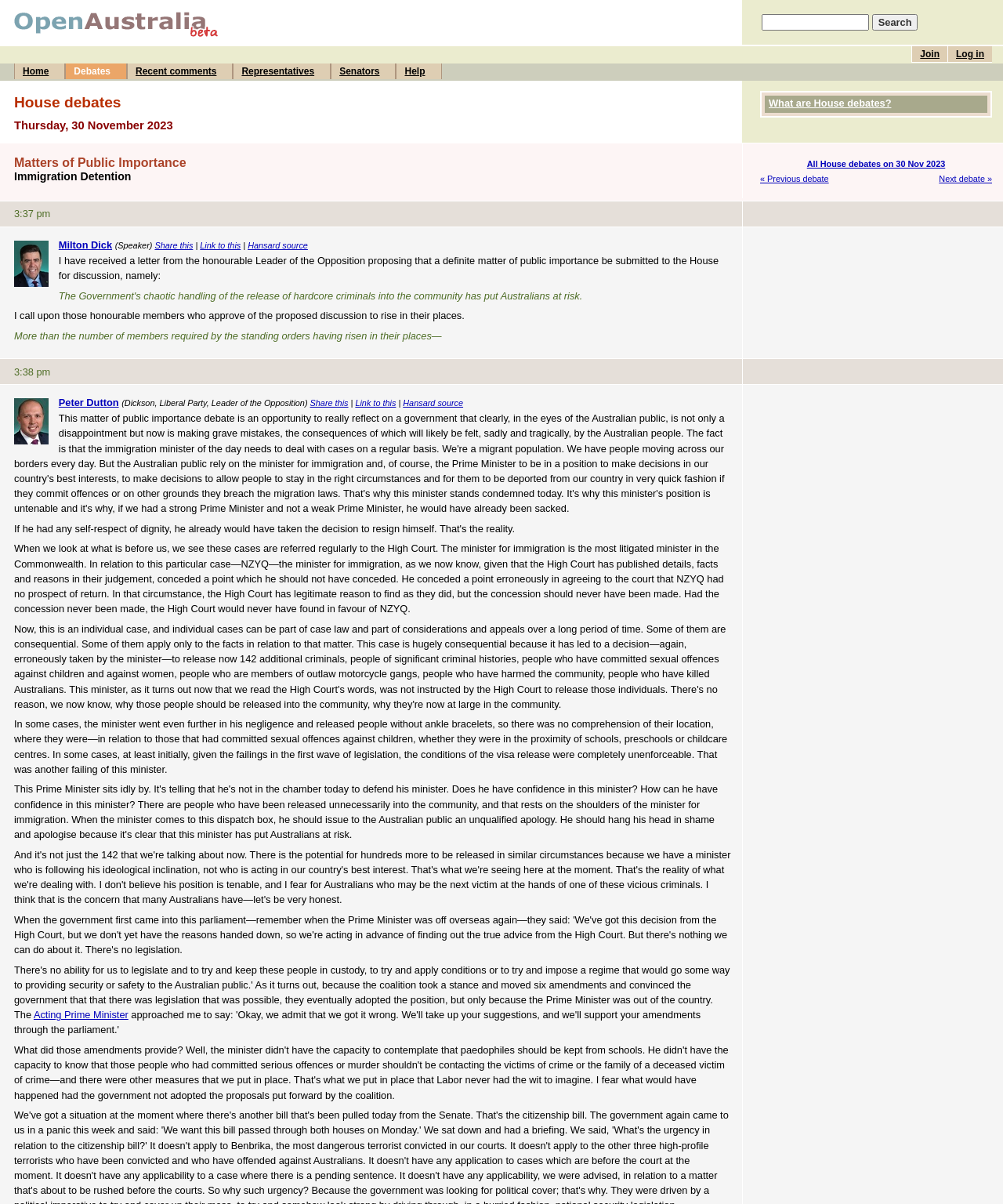Bounding box coordinates must be specified in the format (top-left x, top-left y, bottom-right x, bottom-right y). All values should be floating point numbers between 0 and 1. What are the bounding box coordinates of the UI element described as: Link to this

[0.354, 0.331, 0.395, 0.339]